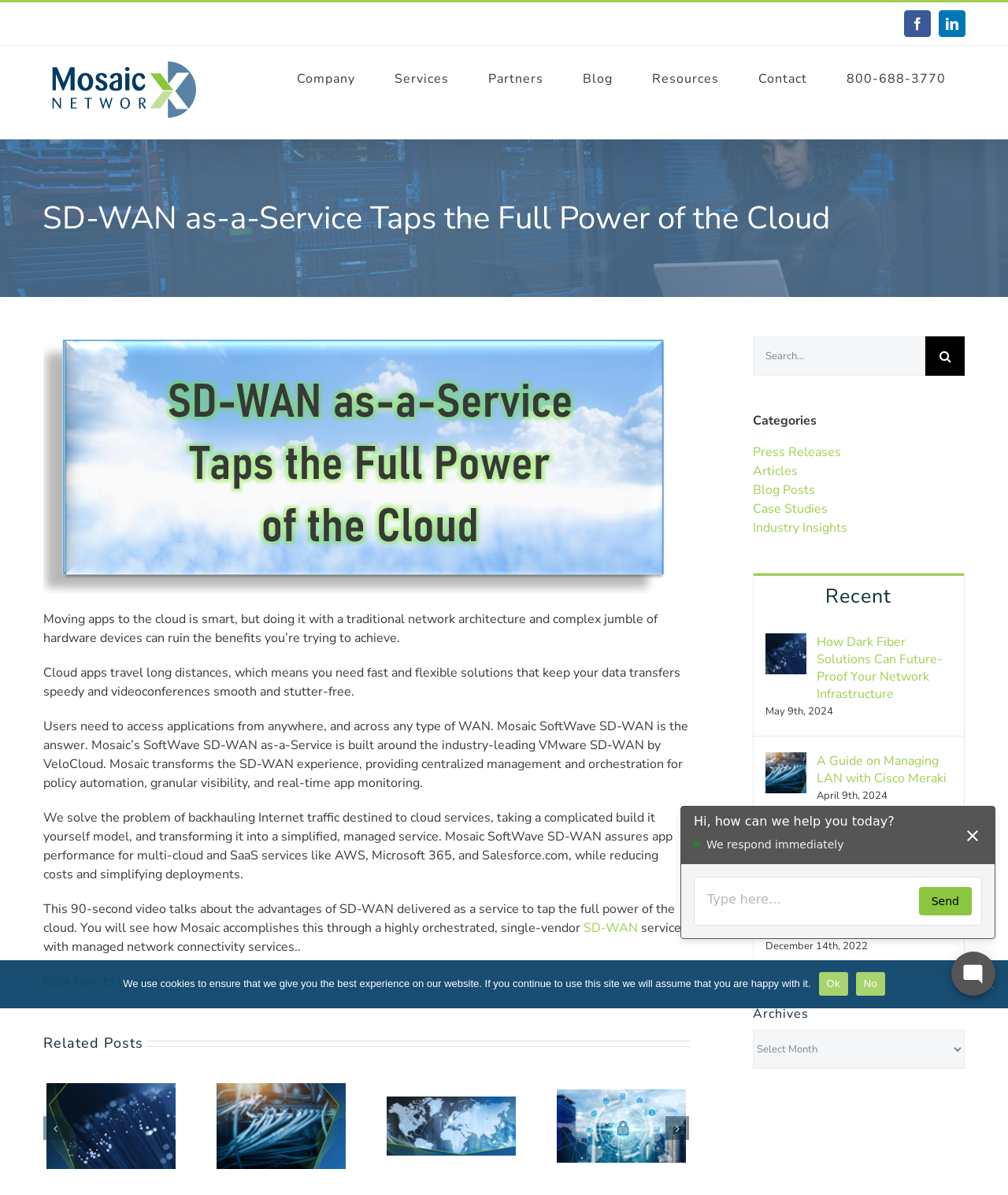Determine the bounding box for the UI element that matches this description: "Press Releases".

[0.747, 0.371, 0.834, 0.386]